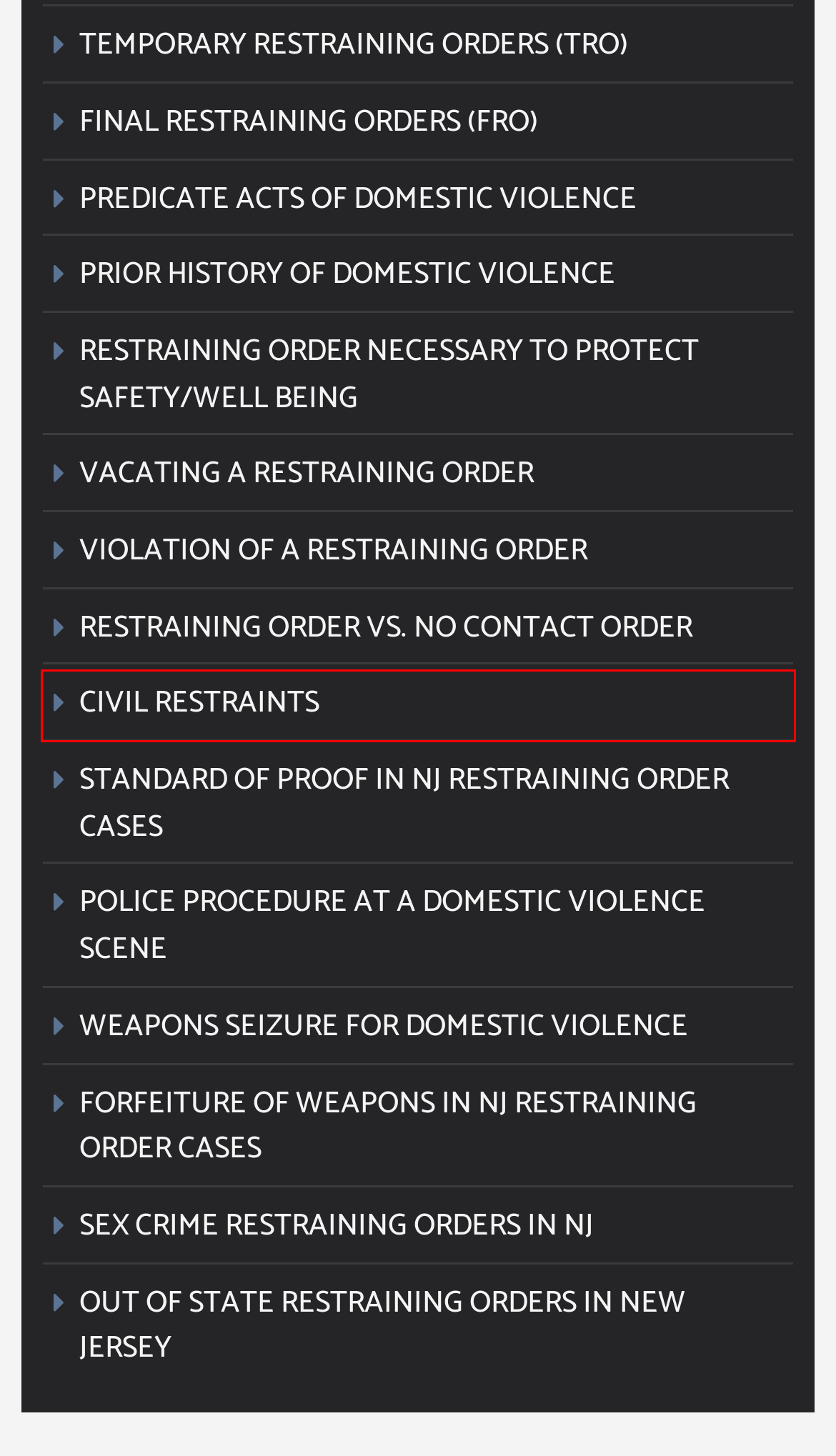Examine the webpage screenshot and identify the UI element enclosed in the red bounding box. Pick the webpage description that most accurately matches the new webpage after clicking the selected element. Here are the candidates:
A. What is a no contact order NJ domestic violence | restraining order or no contact order NJ
B. Weapons Taken Domestic Violence in New Jersey | Seized my Guns Attorney NJ Help
C. Restraining Order Violation Lawyer New Jersey | Charged with Violating Restraining Order NJ
D. Civil Restraints to Resolve Restraining Order Case | Consent Agreement NJ Domestic Violence
E. How do I show prior history of domestic violence? | Prove history of violence NJ
F. Restraining Order Cases Standard of Proof New Jersey | Prove Domestic Violence Charges NJ
G. Sex Crime Restraining Order in NJ | Sexual Assault Protective Orders New Jersey
H. Out of State Restraining Orders in New Jersey | Moving with Restraining Order NJ

D